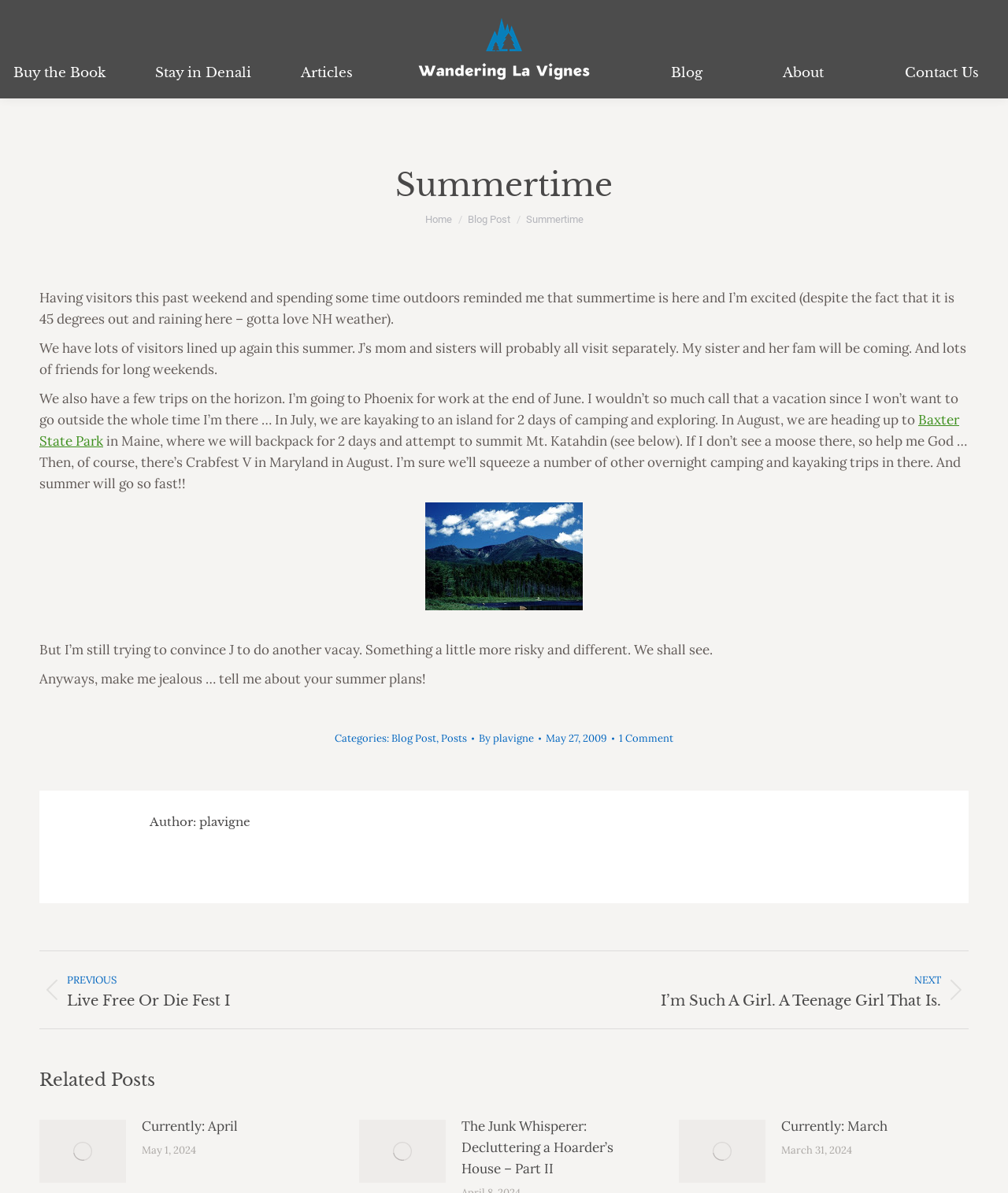Determine the bounding box coordinates of the clickable element to complete this instruction: "Visit the 'Baxter State Park' page". Provide the coordinates in the format of four float numbers between 0 and 1, [left, top, right, bottom].

[0.039, 0.345, 0.952, 0.377]